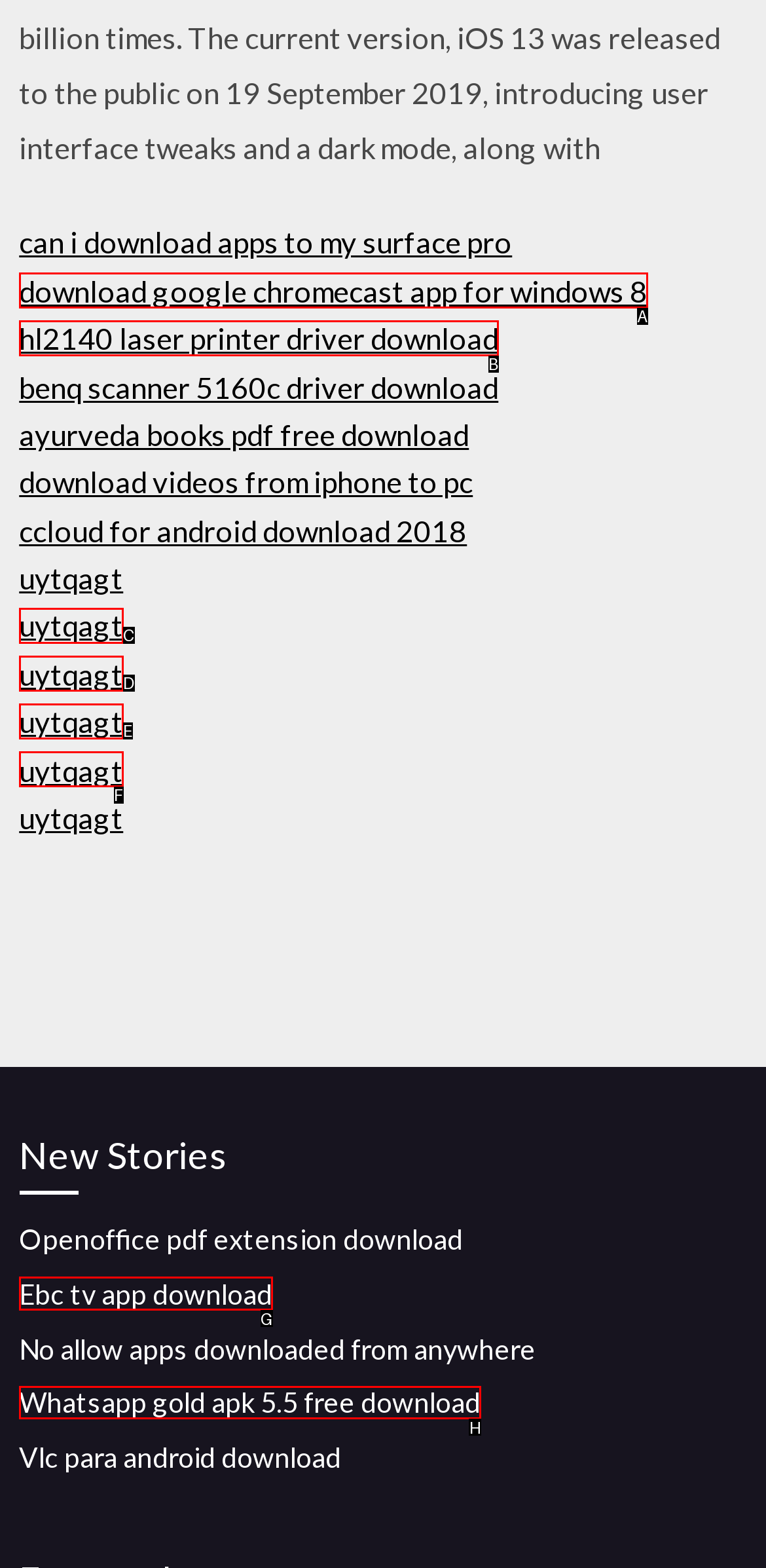Identify the correct UI element to click on to achieve the following task: download Whatsapp gold apk 5.5 Respond with the corresponding letter from the given choices.

H